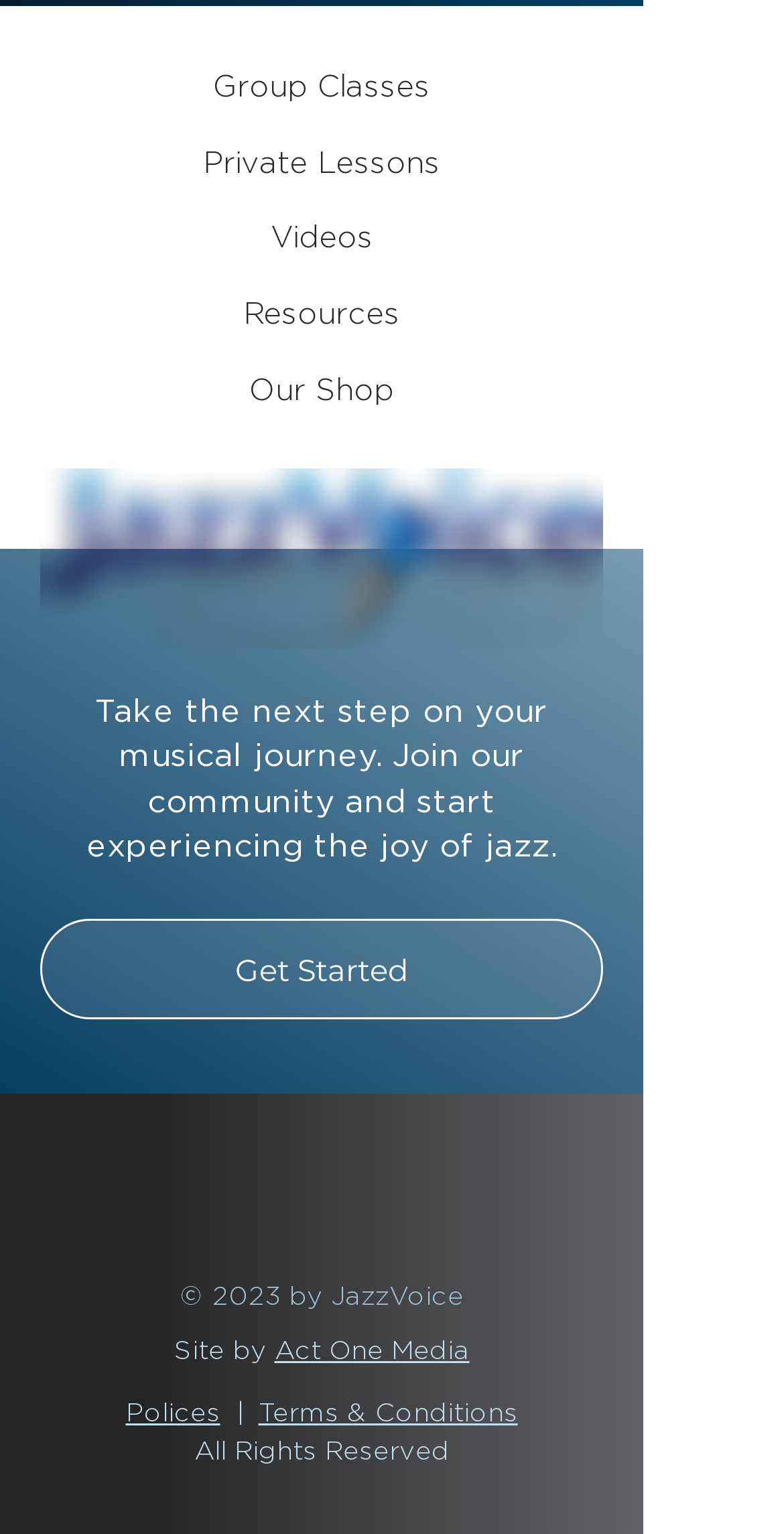How many social media links are present?
Your answer should be a single word or phrase derived from the screenshot.

4